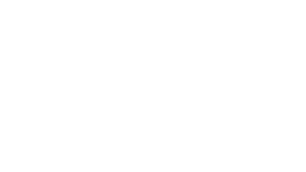Please give a short response to the question using one word or a phrase:
What areas is Charudatta an expert in?

Data transfer, remote control, and screen mirroring